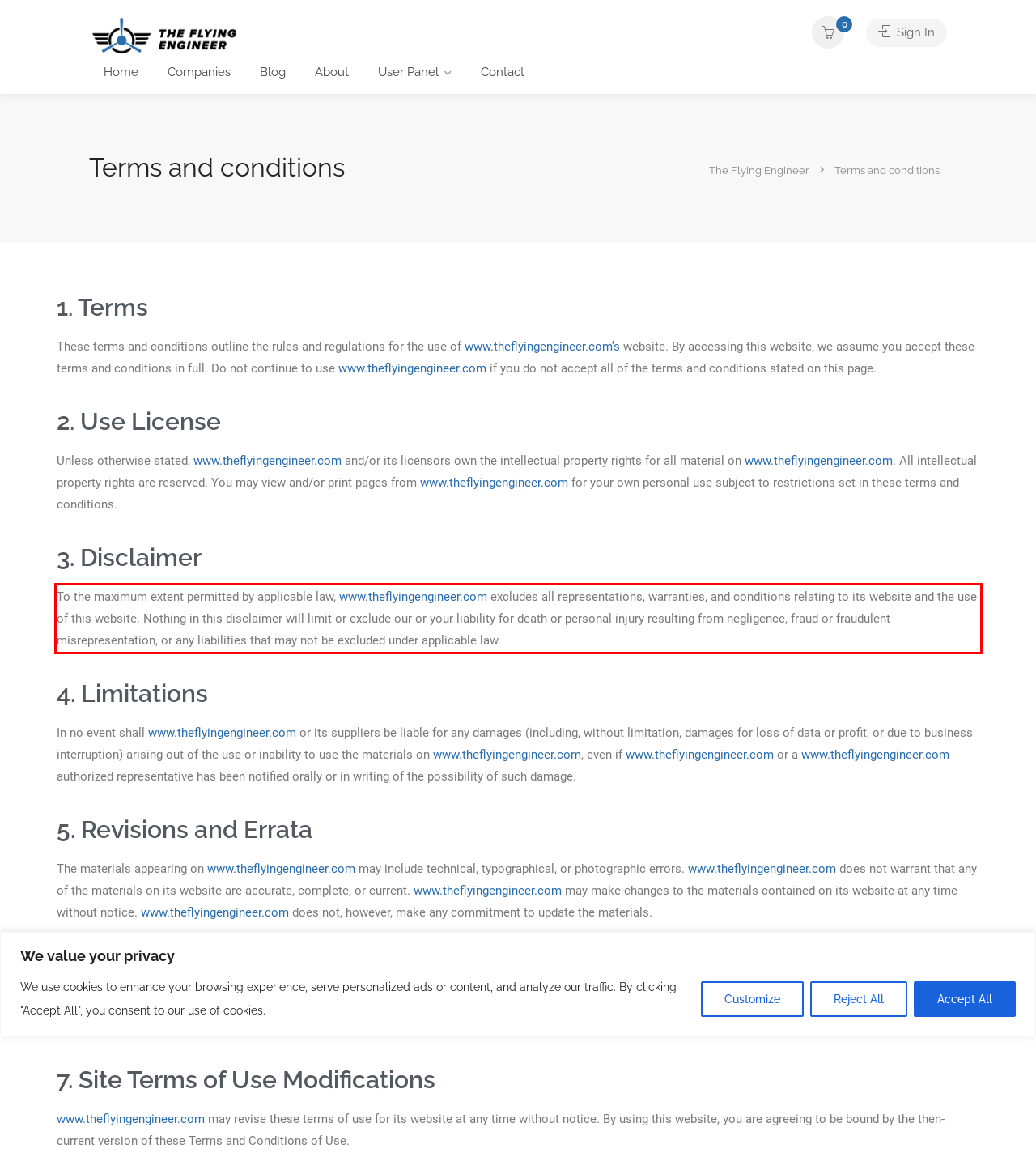Observe the screenshot of the webpage, locate the red bounding box, and extract the text content within it.

To the maximum extent permitted by applicable law, www.theflyingengineer.com excludes all representations, warranties, and conditions relating to its website and the use of this website. Nothing in this disclaimer will limit or exclude our or your liability for death or personal injury resulting from negligence, fraud or fraudulent misrepresentation, or any liabilities that may not be excluded under applicable law.